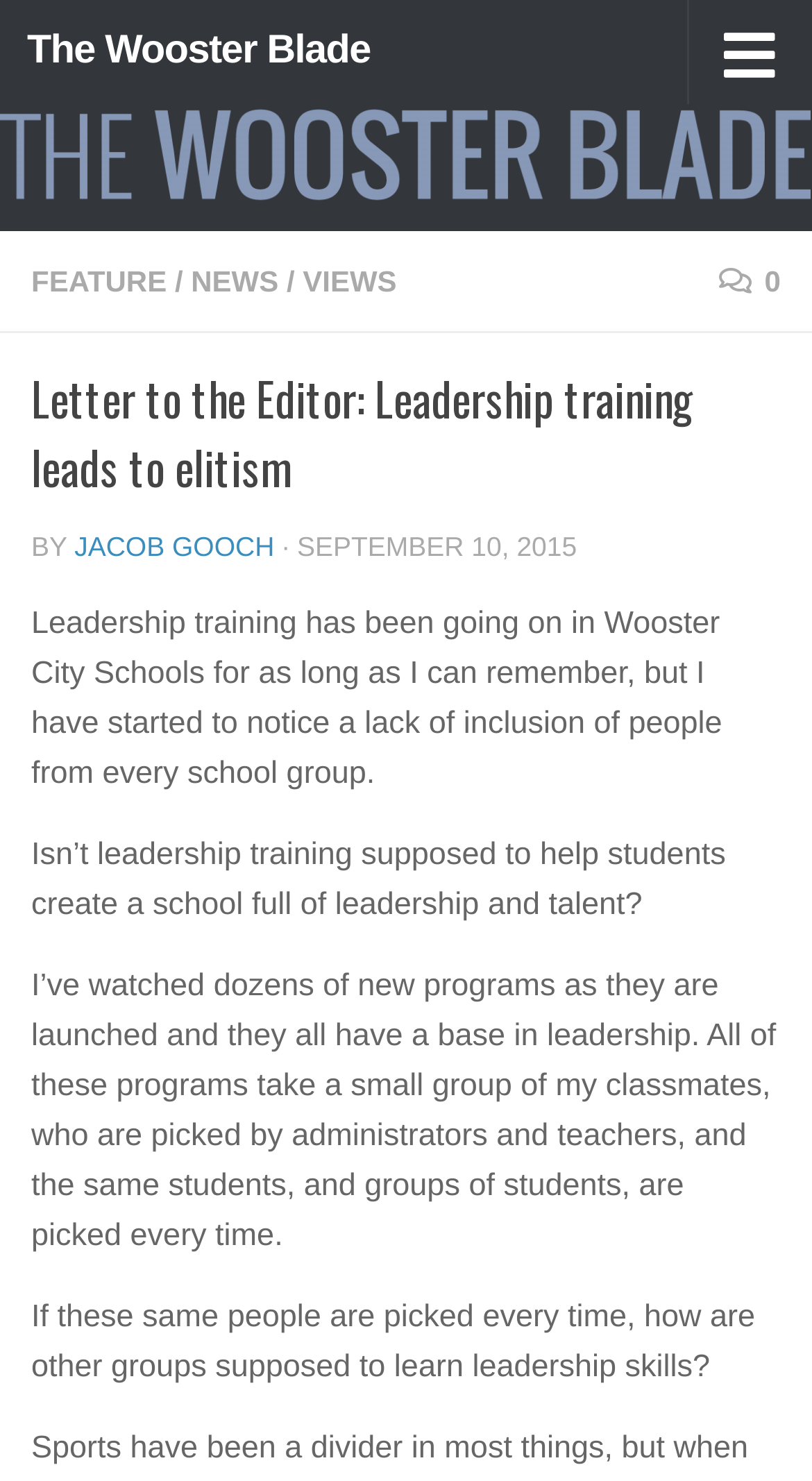Please specify the bounding box coordinates of the clickable region to carry out the following instruction: "check the views". The coordinates should be four float numbers between 0 and 1, in the format [left, top, right, bottom].

[0.373, 0.179, 0.489, 0.201]